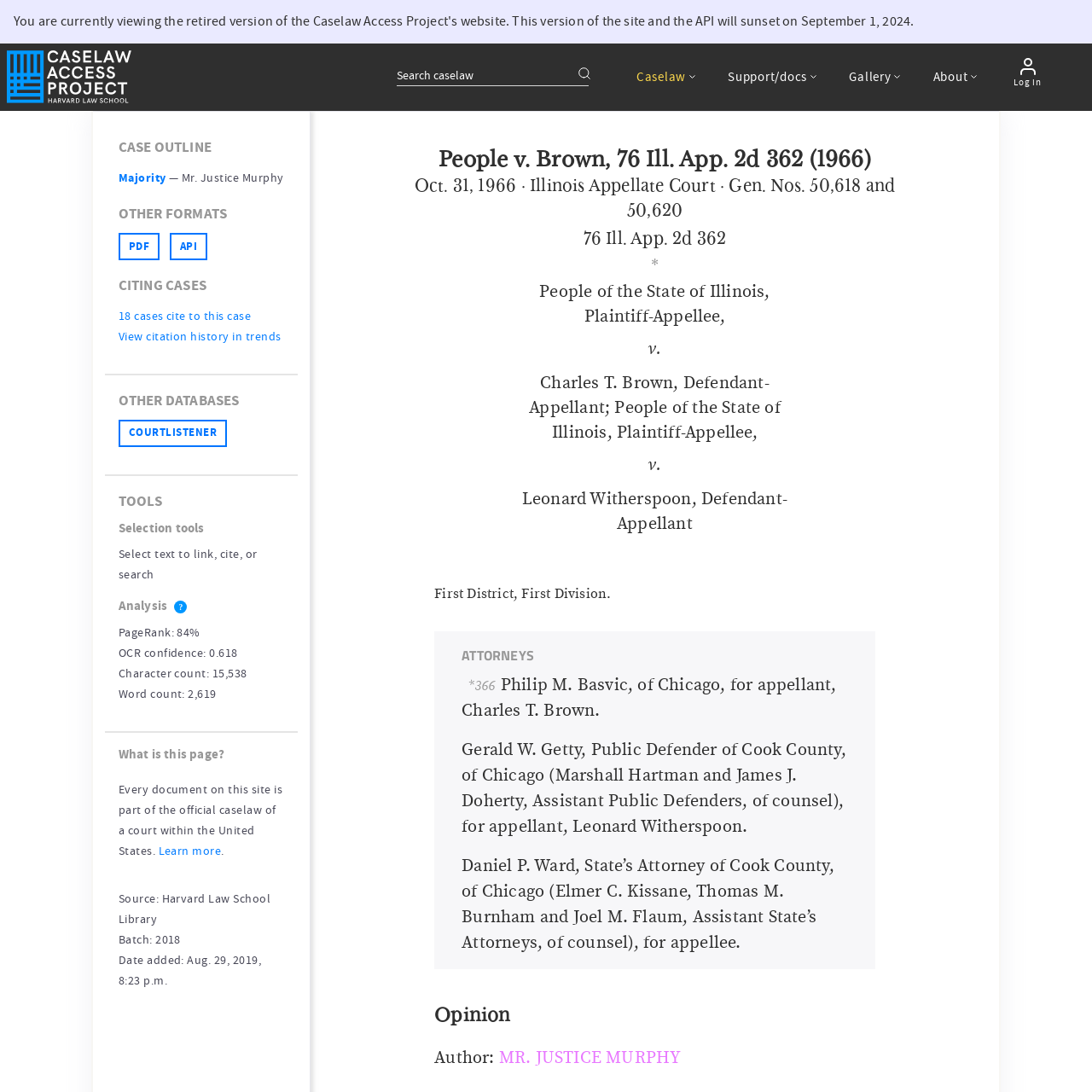Respond to the question below with a single word or phrase: What is the PageRank of this page?

84%